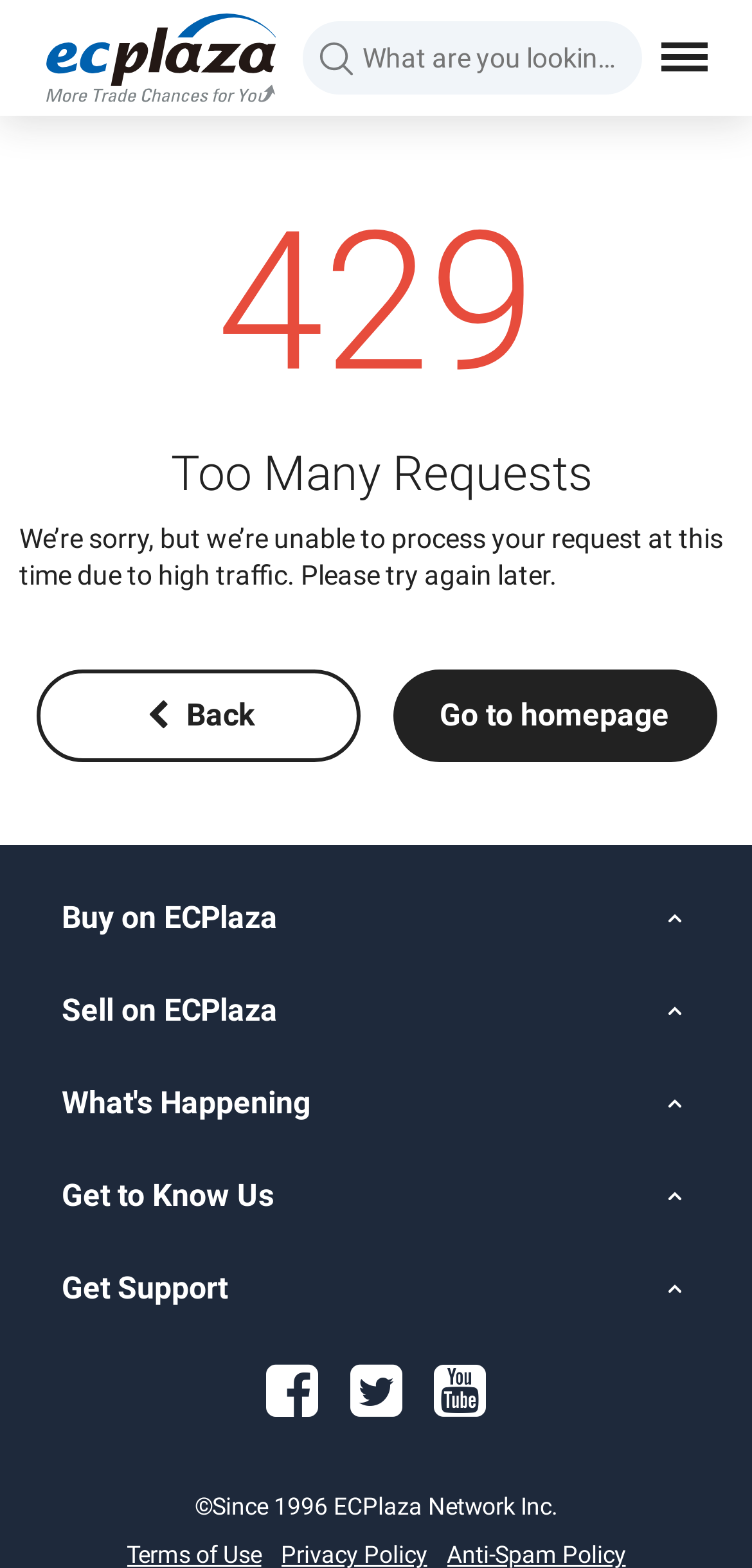From the details in the image, provide a thorough response to the question: What is the year mentioned in the copyright text?

The year 1996 is mentioned in the copyright text which says '©Since 1996 ECPlaza Network Inc.' This text is located at the bottom of the page.